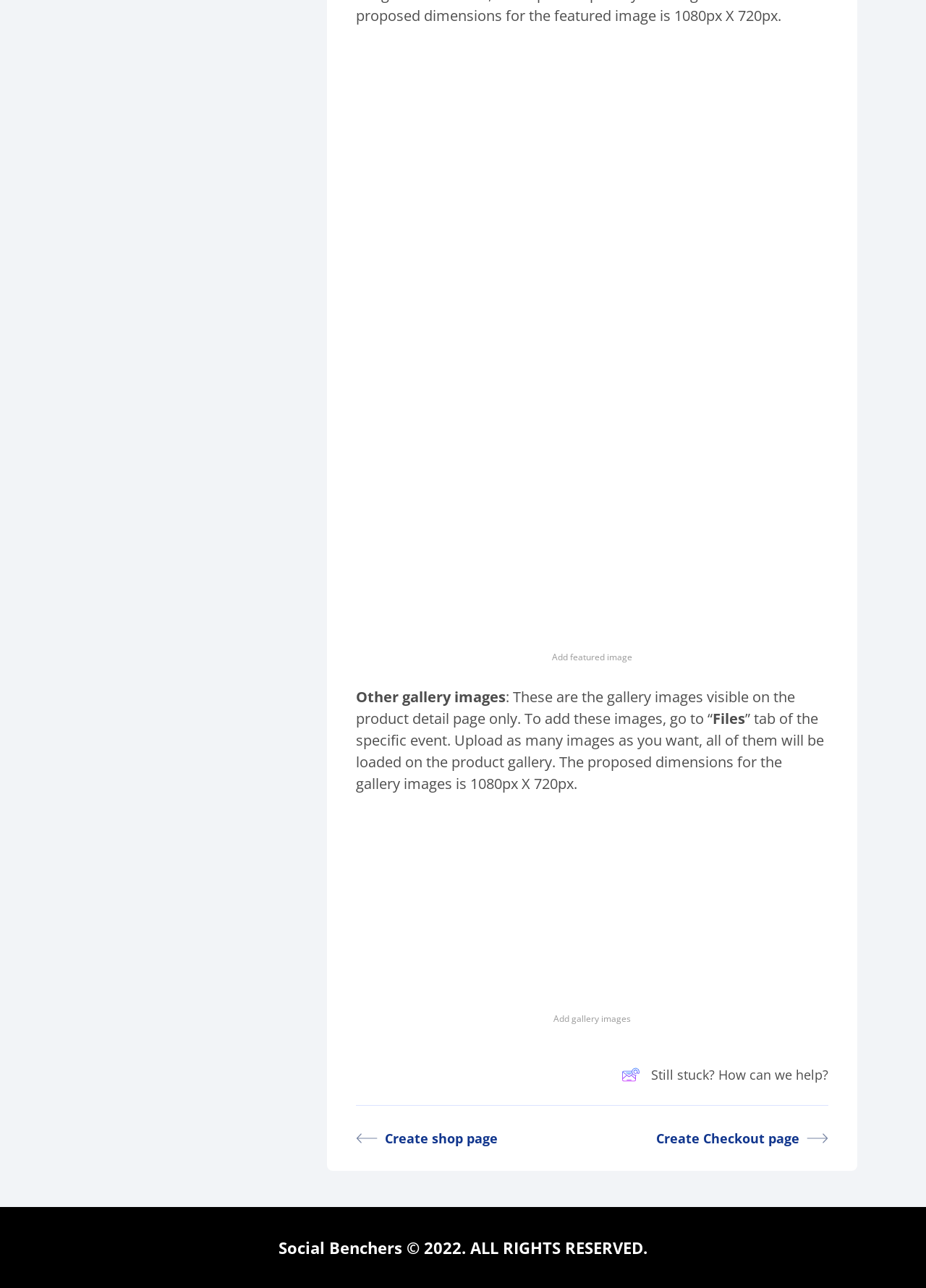What is the recommended dimension for gallery images?
Using the details shown in the screenshot, provide a comprehensive answer to the question.

According to the webpage, the recommended dimension for gallery images is mentioned in the text 'The proposed dimensions for the gallery images is 1080px X 720px.' which is located below the 'Other gallery images' text.